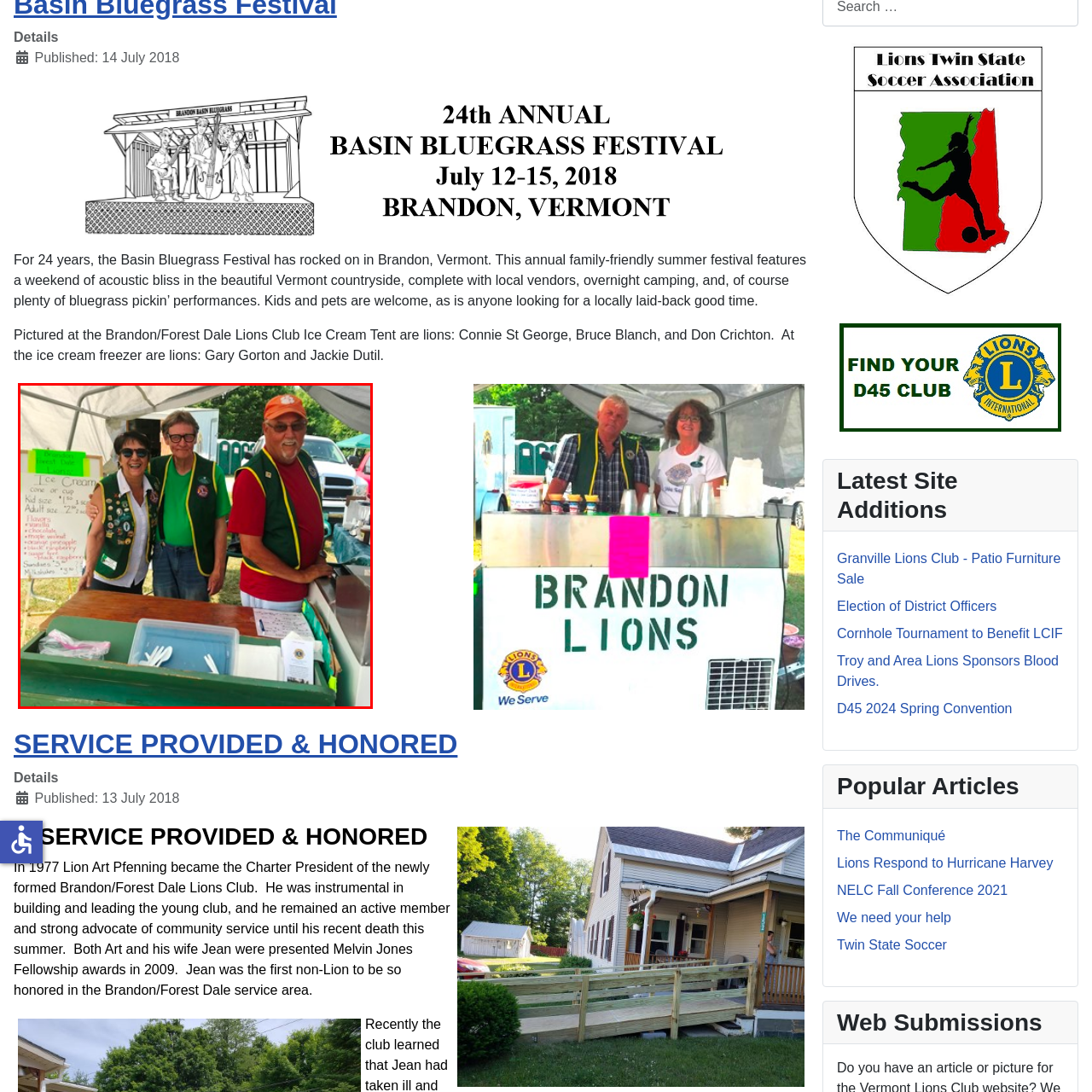Compose a thorough description of the image encased in the red perimeter.

At the Brandon/Forest Dale Lions Club Ice Cream Tent, three cheerful volunteers pose for a photo while serving ice cream during the vibrant Basin Bluegrass Festival in Brandon, Vermont. Each of them wears a distinctive green vest adorned with various badges, showcasing their commitment and service. The tent is lively, filled with the flavor of summer and the spirit of community. Behind them, a colorful sign lists the ice cream offerings and their prices, indicating both kid-size and adult servings, with an array of flavors to choose from. The atmosphere reflects a warm, friendly environment, perfect for festival-goers to enjoy a delightful treat while soaking in the festivities.